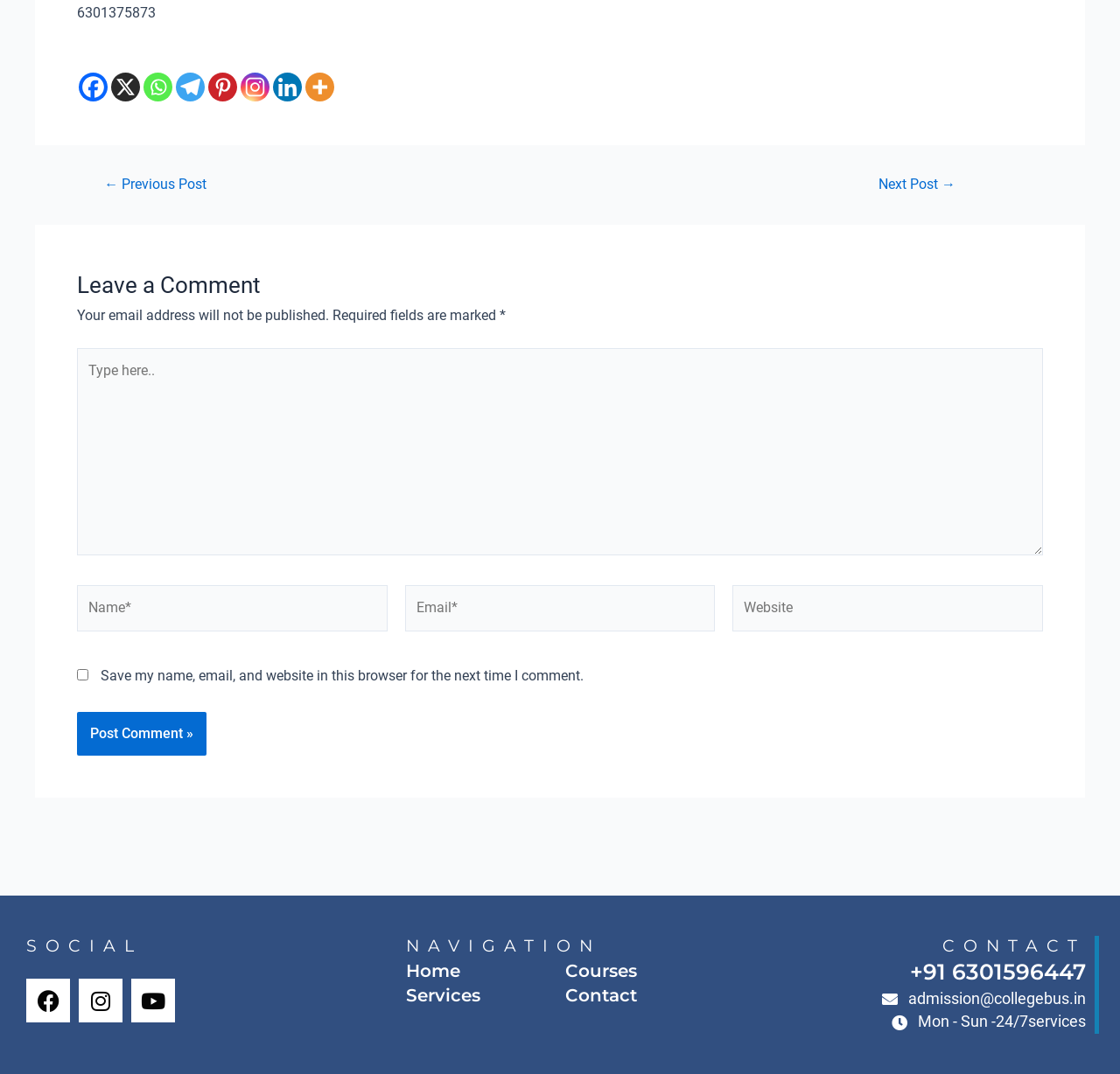Could you determine the bounding box coordinates of the clickable element to complete the instruction: "Click on the Register link"? Provide the coordinates as four float numbers between 0 and 1, i.e., [left, top, right, bottom].

None